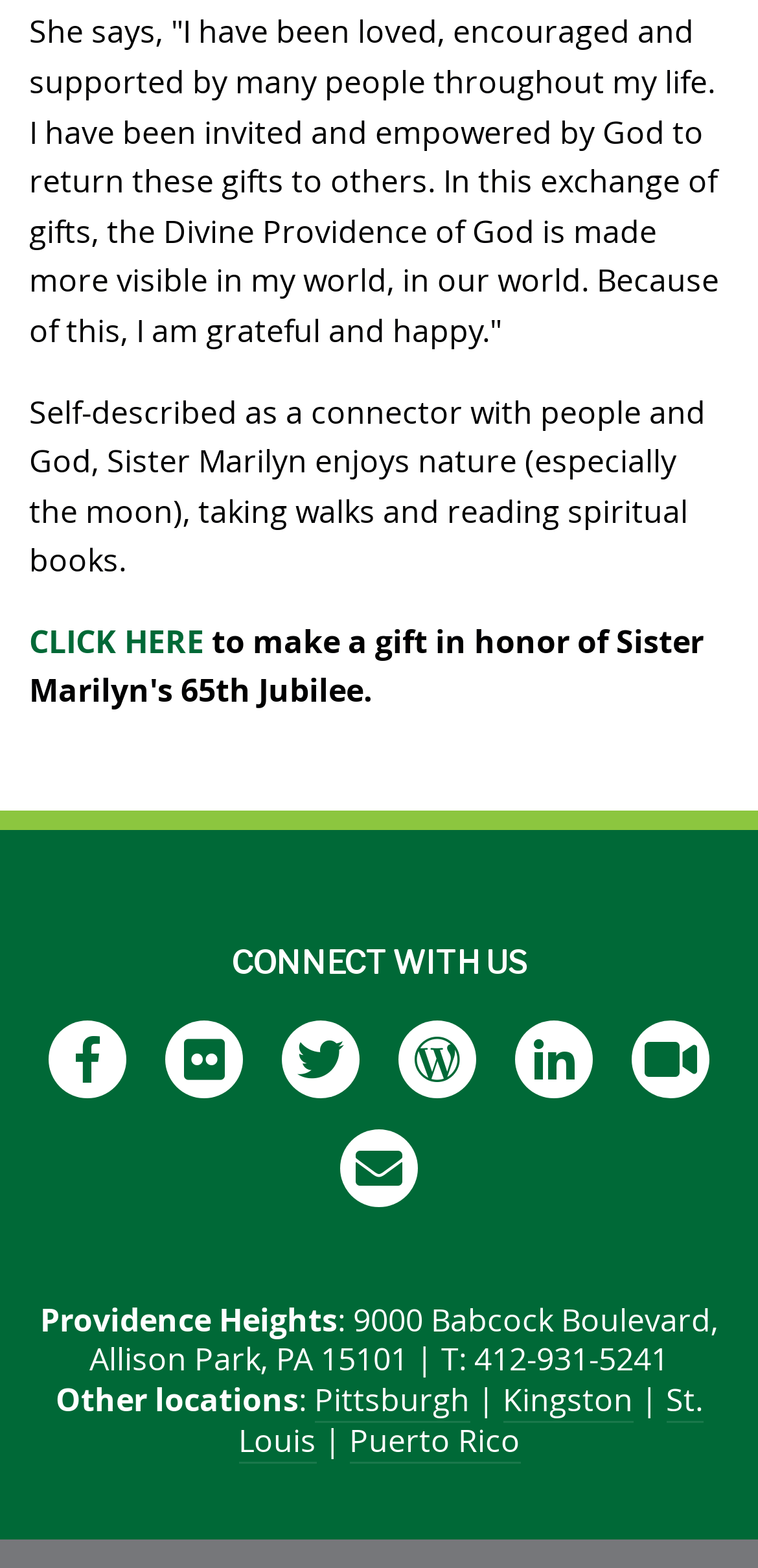What are the locations of Providence Heights?
Kindly give a detailed and elaborate answer to the question.

According to the webpage, Providence Heights has multiple locations, including Allison Park, PA 15101, Pittsburgh, Kingston, St. Louis, and Puerto Rico, as indicated by the StaticText elements and links.